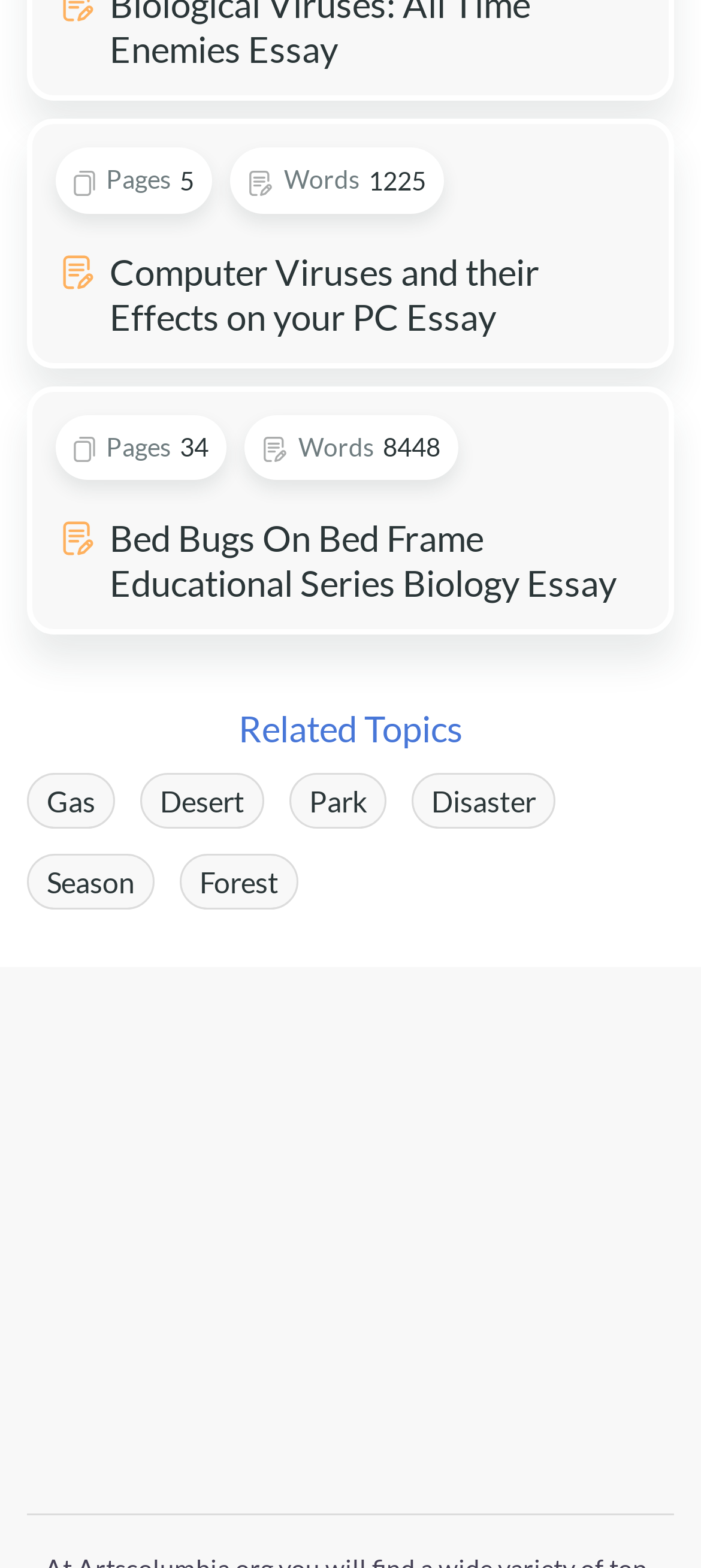What is the topic of the first essay?
Using the information from the image, answer the question thoroughly.

The first link on the webpage has the text 'Pages 5 Words 1225 Computer Viruses and their Effects on your PC Essay', which suggests that the topic of the first essay is Computer Viruses.